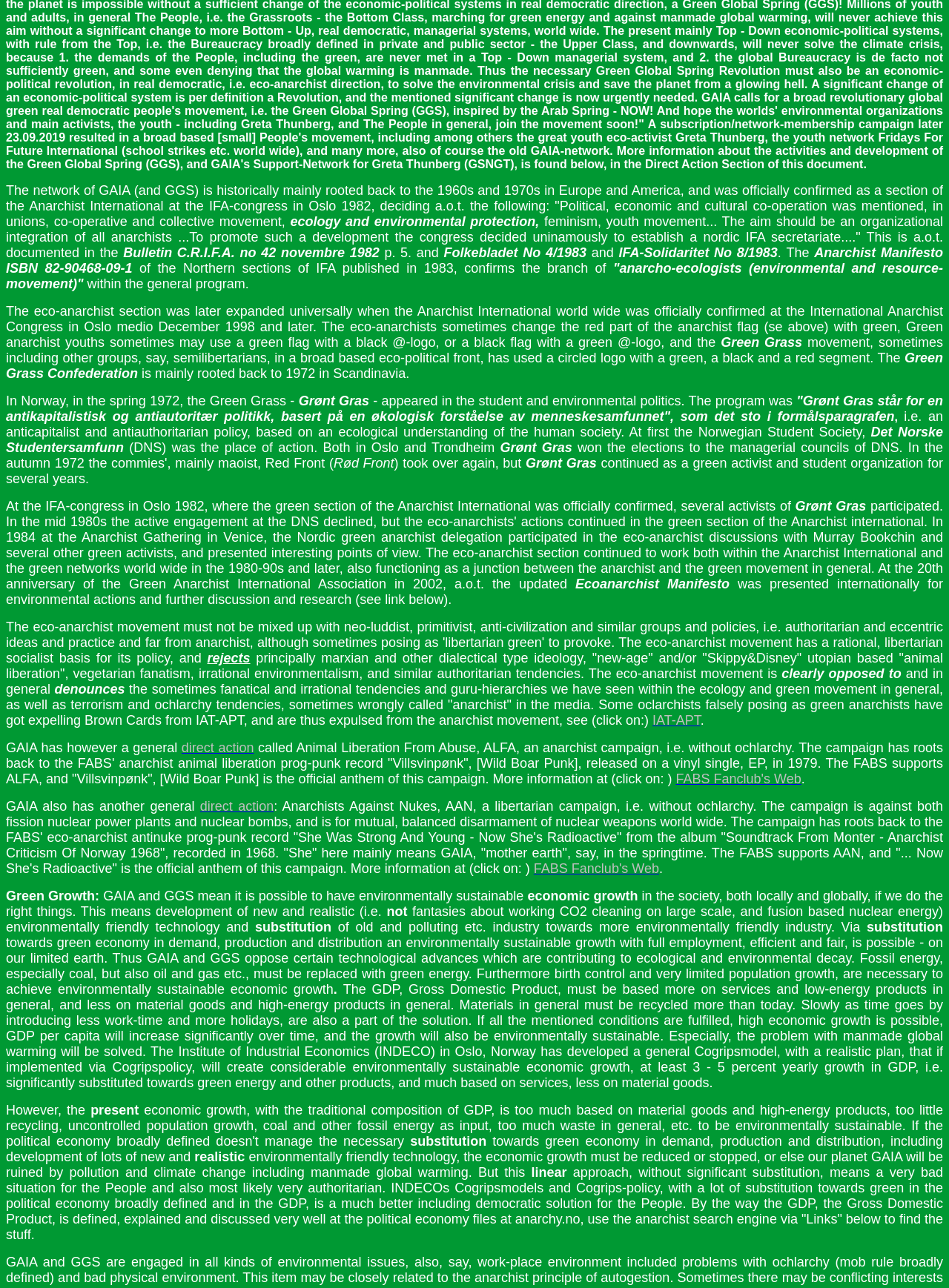Use a single word or phrase to answer the question:
What is the goal of the Anarchists Against Nukes campaign?

Mutual disarmament